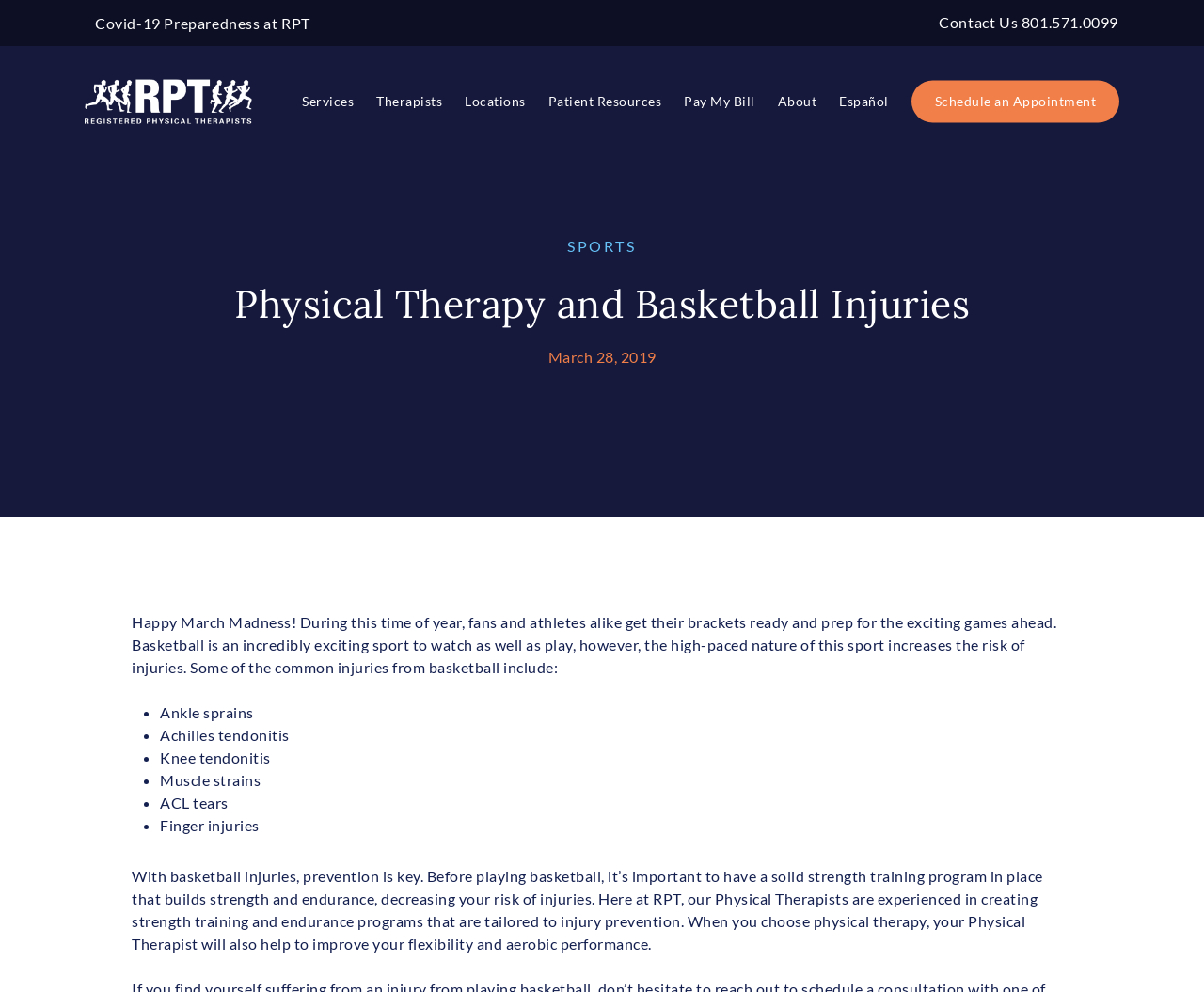Generate a thorough explanation of the webpage's elements.

The webpage is about physical therapy for basketball injuries. At the top, there are two links: "Covid-19 Preparedness at RPT" and "Contact Us 801.571.0099", positioned on the left and right sides, respectively. Below them, there is a link "Registered Physical Therapists" with three identical images next to it, situated on the left side of the page.

On the top-right side, there is a navigation menu with links to "Services", "Therapists", "Locations", "Patient Resources", "Pay My Bill", "About", "Español", and "Schedule an Appointment". 

The main content of the page is divided into two sections. The first section has a heading "Physical Therapy and Basketball Injuries" and a subheading "Happy March Madness!". This section discusses the risks of injuries in basketball and lists common injuries, including ankle sprains, Achilles tendonitis, knee tendonitis, muscle strains, ACL tears, and finger injuries.

The second section explains the importance of prevention and how physical therapy can help. It mentions that physical therapists at RPT can create strength training and endurance programs tailored to injury prevention, improve flexibility, and enhance aerobic performance.